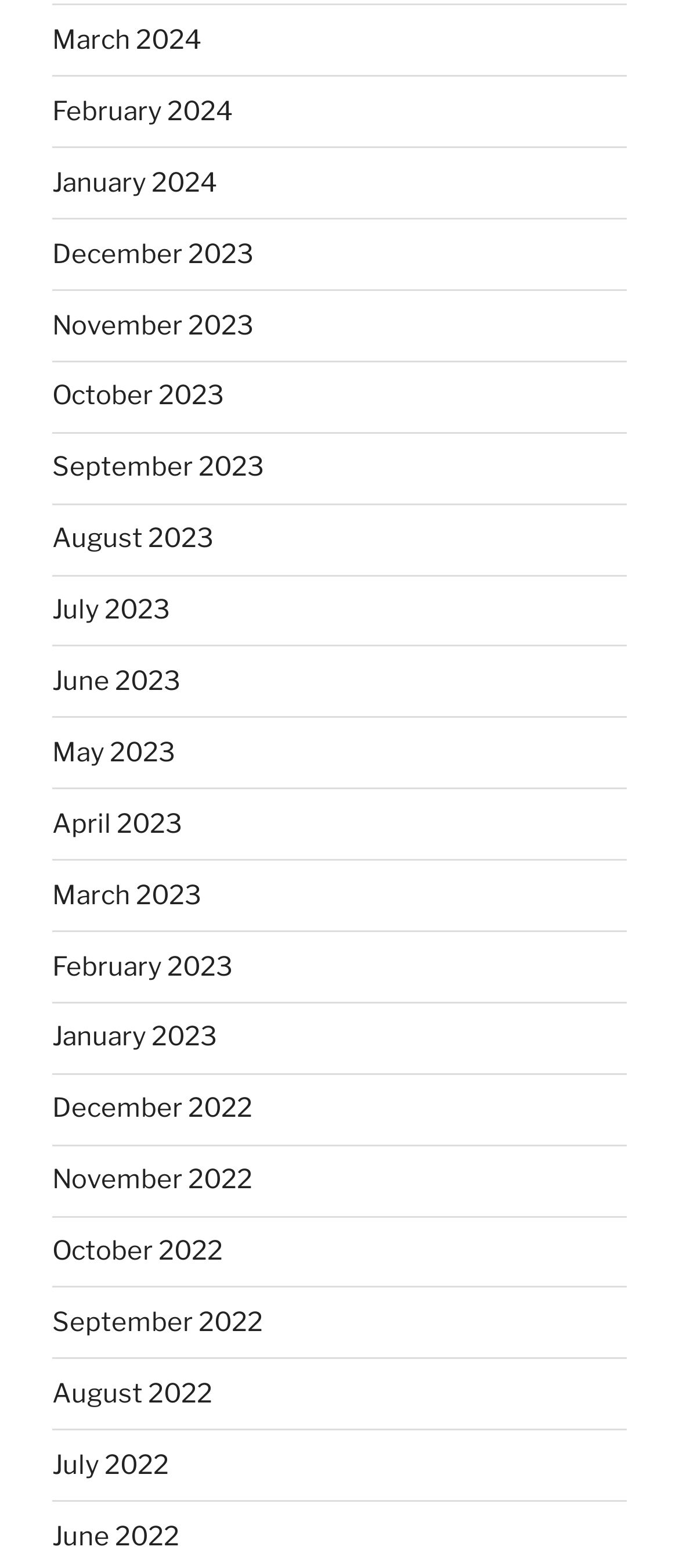Determine the bounding box coordinates of the element that should be clicked to execute the following command: "go to January 2023".

[0.077, 0.652, 0.321, 0.672]